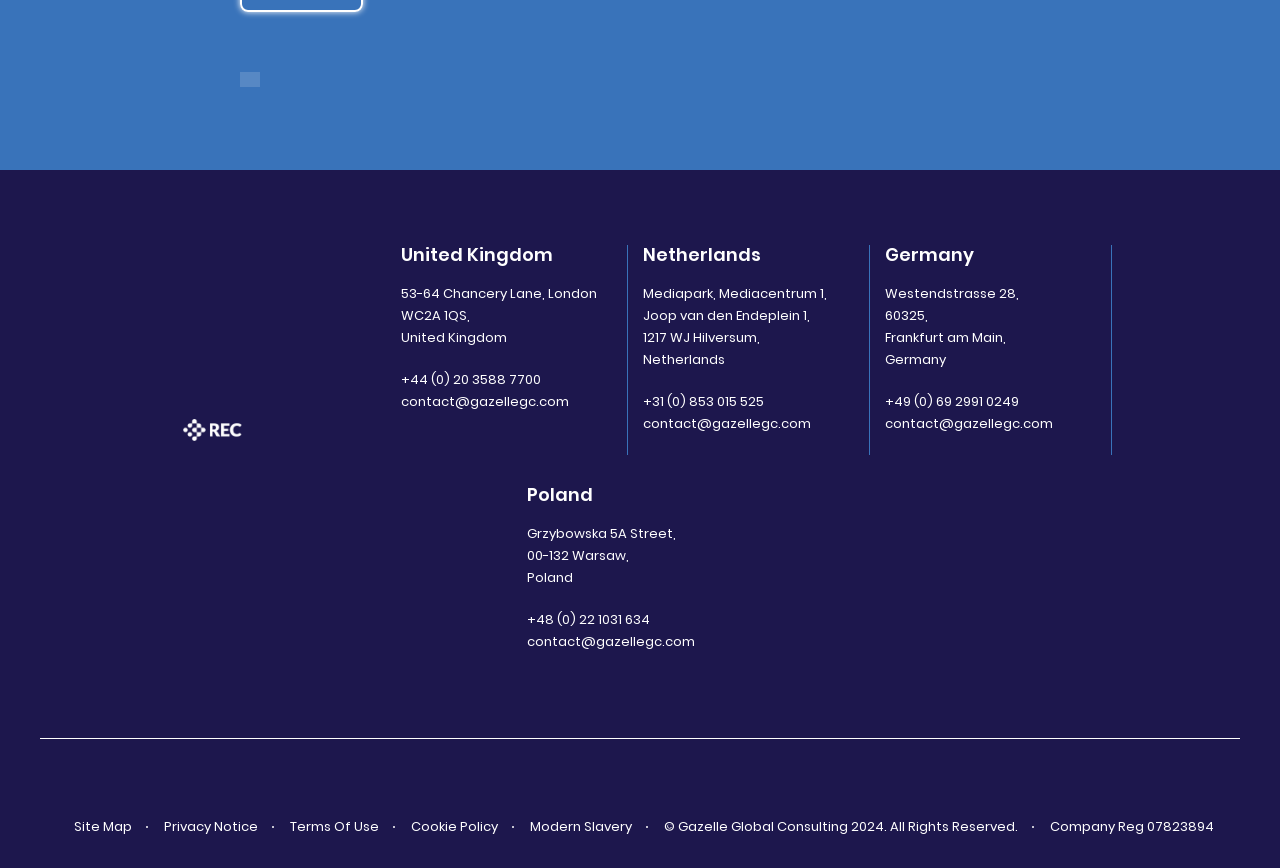What is the phone number for the UK office?
Please ensure your answer to the question is detailed and covers all necessary aspects.

The phone number for the UK office can be found in the 'United Kingdom' section, where it says '+44 (0) 20 3588 7700' next to the address and email contact information.